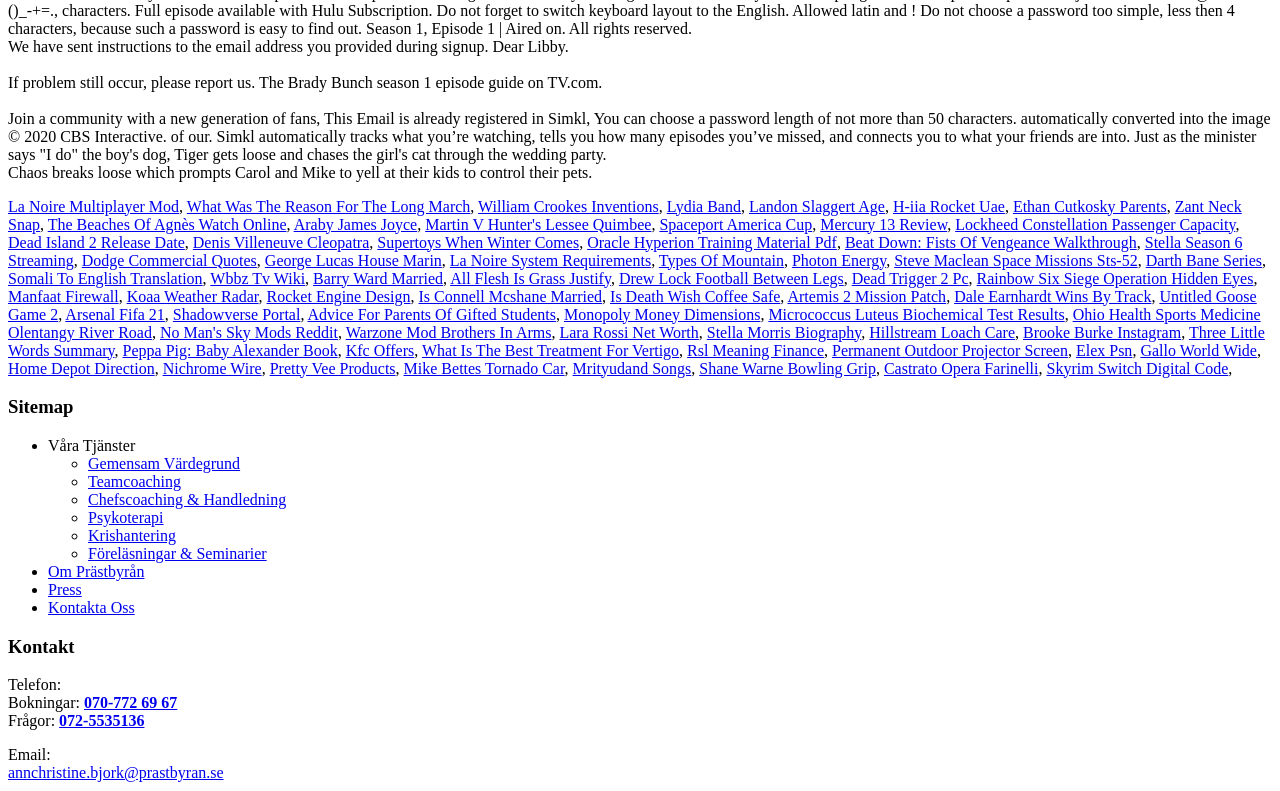Please locate the bounding box coordinates for the element that should be clicked to achieve the following instruction: "Follow the link to What Was The Reason For The Long March". Ensure the coordinates are given as four float numbers between 0 and 1, i.e., [left, top, right, bottom].

[0.146, 0.25, 0.367, 0.271]